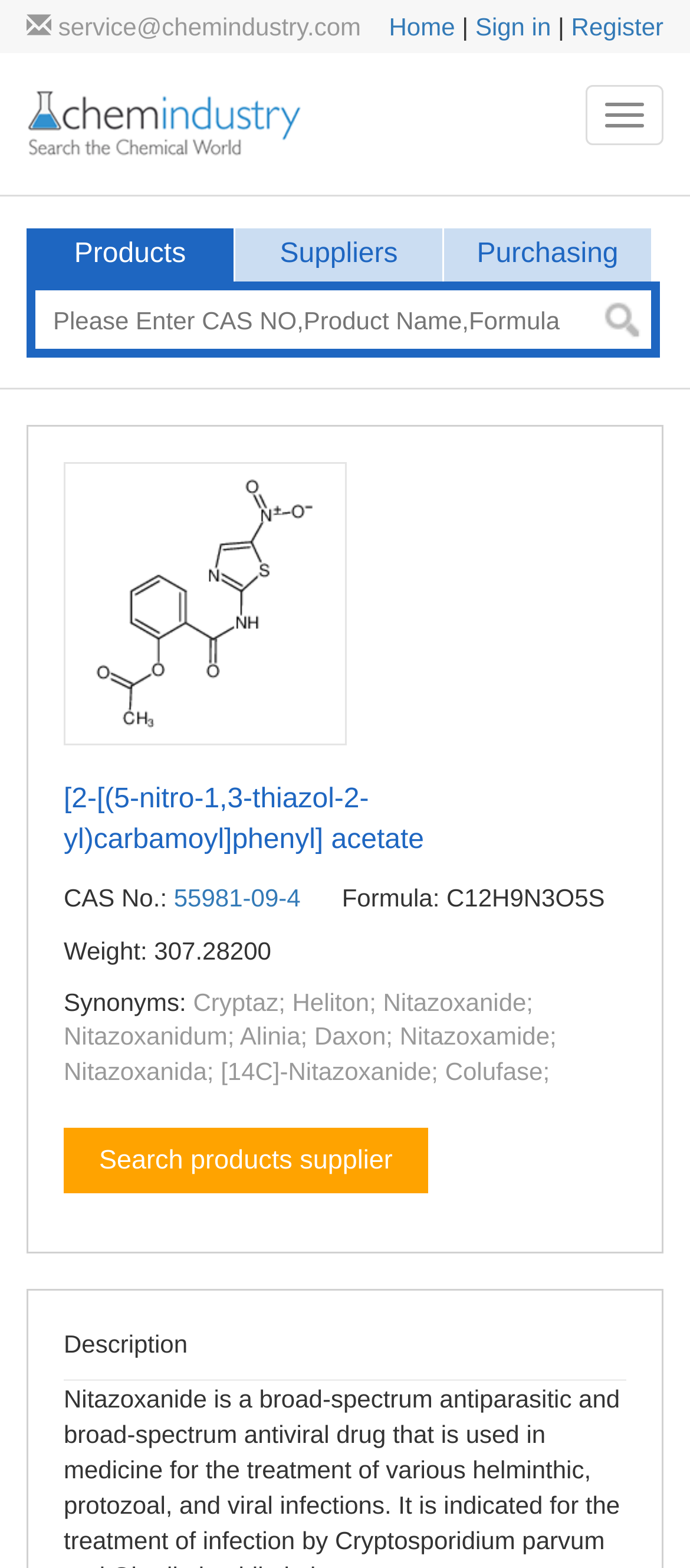Identify the bounding box coordinates of the section to be clicked to complete the task described by the following instruction: "Enter CAS NO or product name". The coordinates should be four float numbers between 0 and 1, formatted as [left, top, right, bottom].

[0.051, 0.185, 0.859, 0.222]